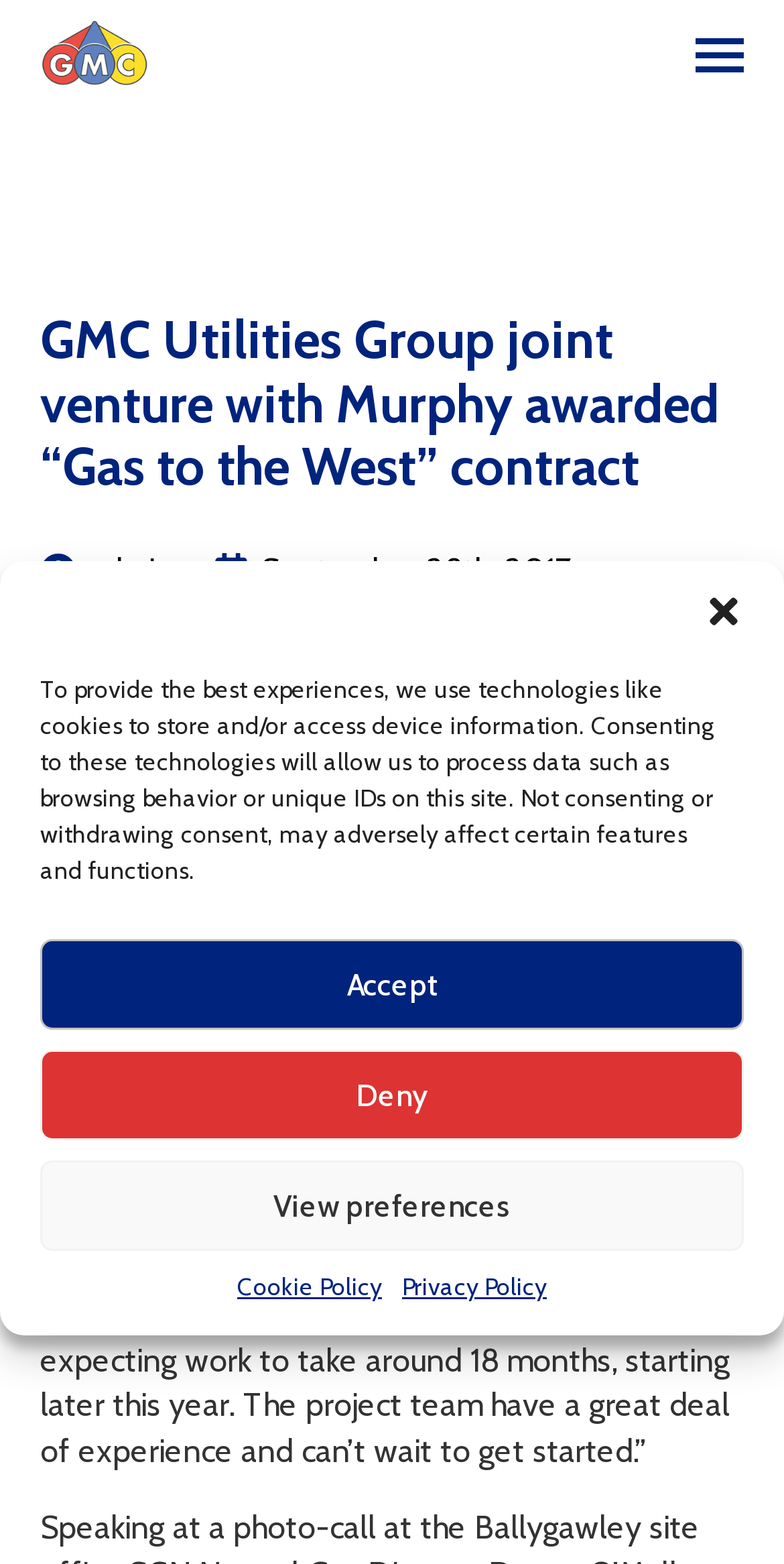Specify the bounding box coordinates of the element's area that should be clicked to execute the given instruction: "View the cookie policy". The coordinates should be four float numbers between 0 and 1, i.e., [left, top, right, bottom].

[0.303, 0.813, 0.487, 0.835]